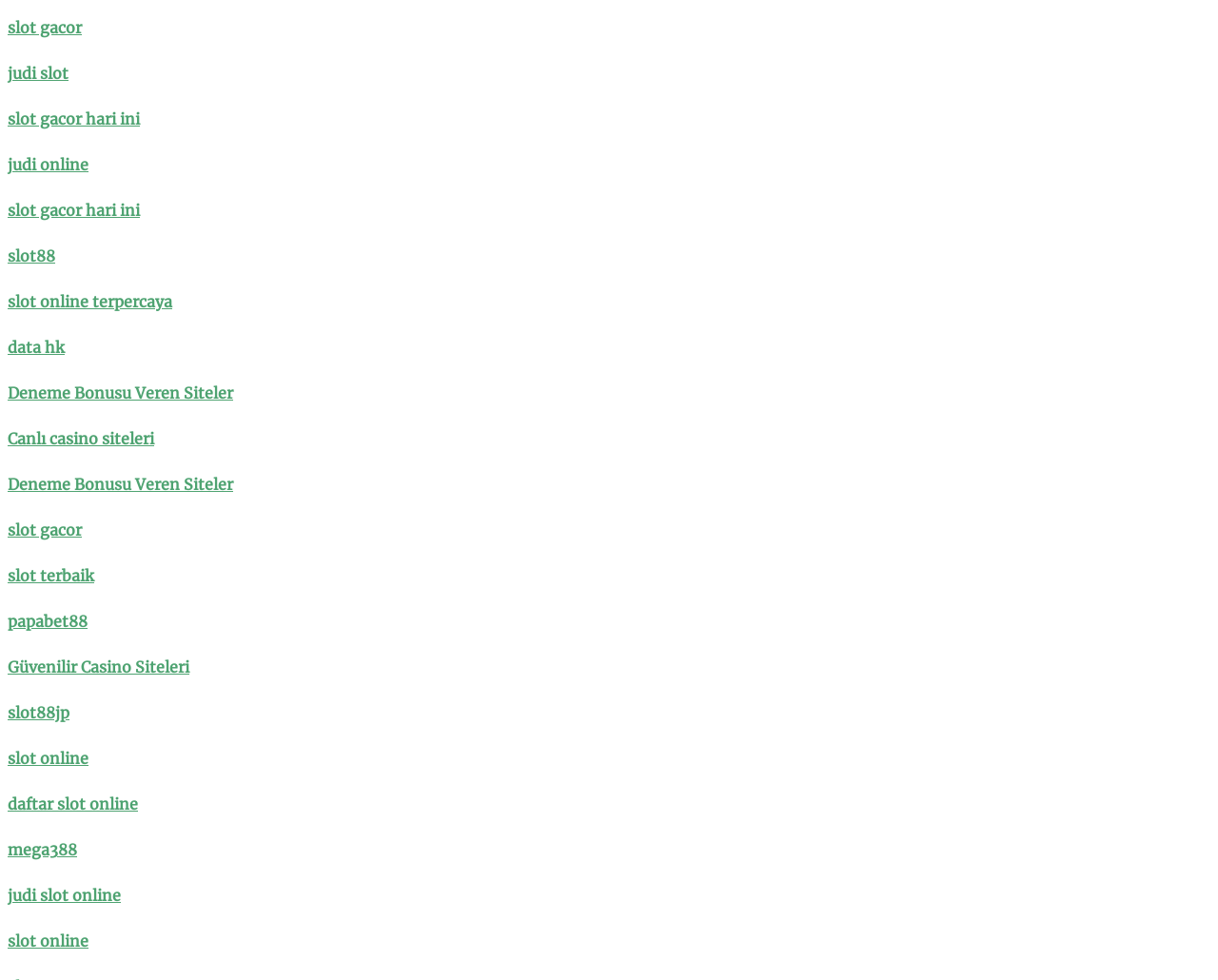Find the bounding box of the web element that fits this description: "slot gacor".

[0.006, 0.001, 0.067, 0.021]